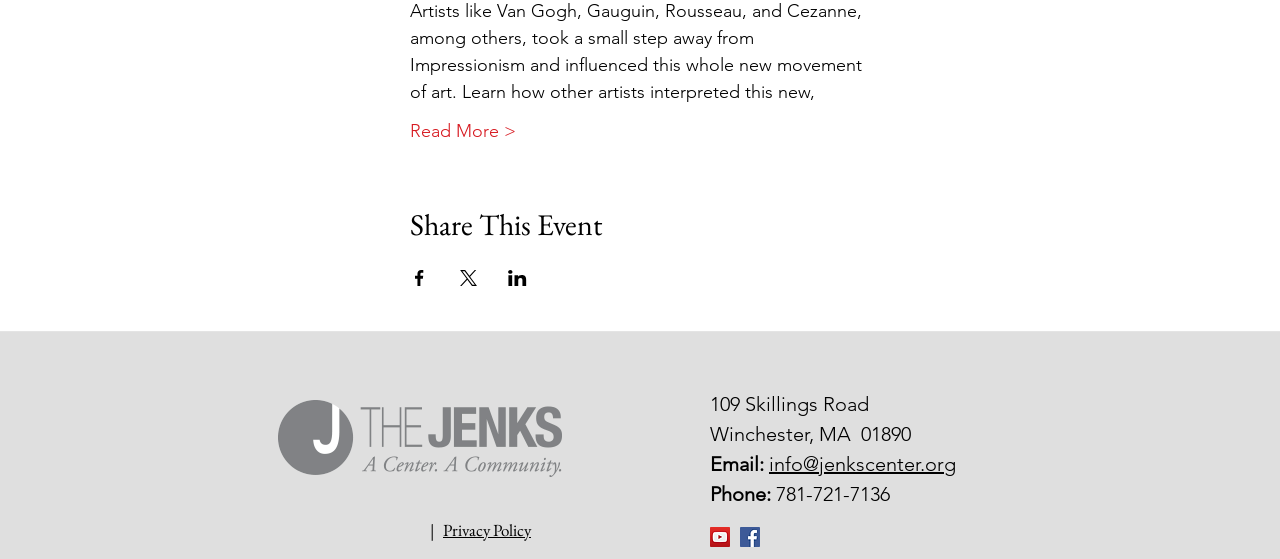Identify the bounding box coordinates of the region that needs to be clicked to carry out this instruction: "Visit YouTube". Provide these coordinates as four float numbers ranging from 0 to 1, i.e., [left, top, right, bottom].

[0.555, 0.943, 0.57, 0.979]